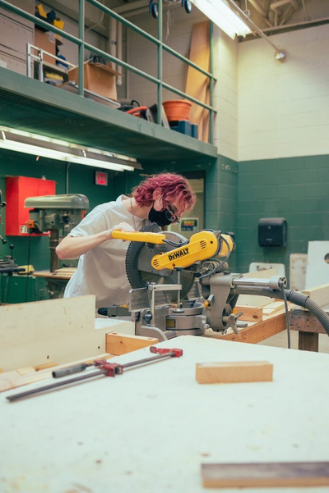Explain the image thoroughly, highlighting all key elements.

In this dynamic image, a young industrial designer is deeply engaged in a woodworking project in a workshop. Wearing a mask and protective eyewear, they are skillfully using a Dewalt miter saw, focusing intently on their work. Surrounding them are various wood pieces and tools, including measuring instruments, showcasing an organized and well-equipped workspace typical of a design environment. The workshop features a mix of vibrant colors, with green walls and a well-lit area illuminated by overhead lights, creating a productive atmosphere. This scene reflects the designer's commitment to craftsmanship and their hands-on approach to creating innovative furniture and home goods.